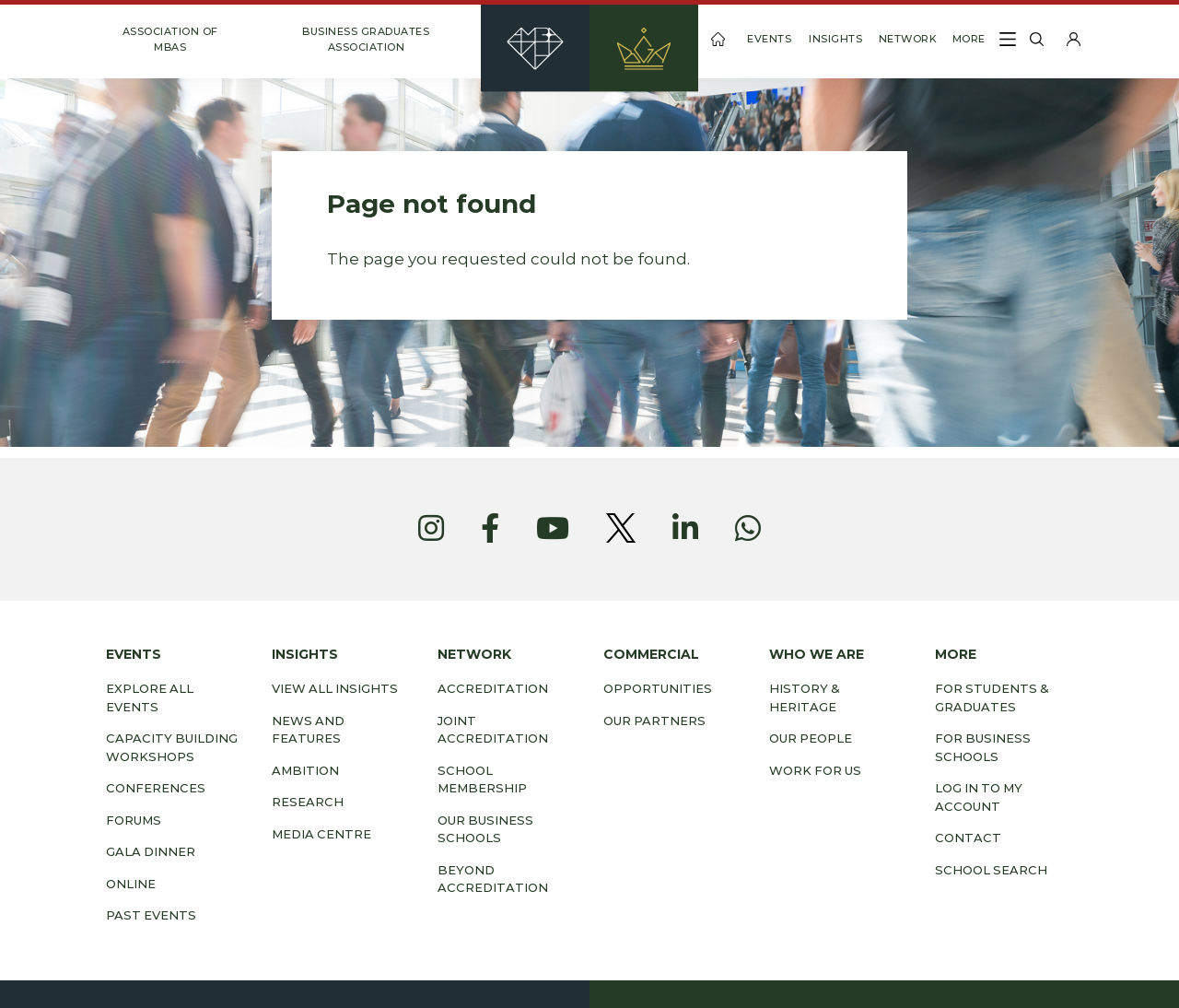What is the title or heading displayed on the webpage?

Page not found